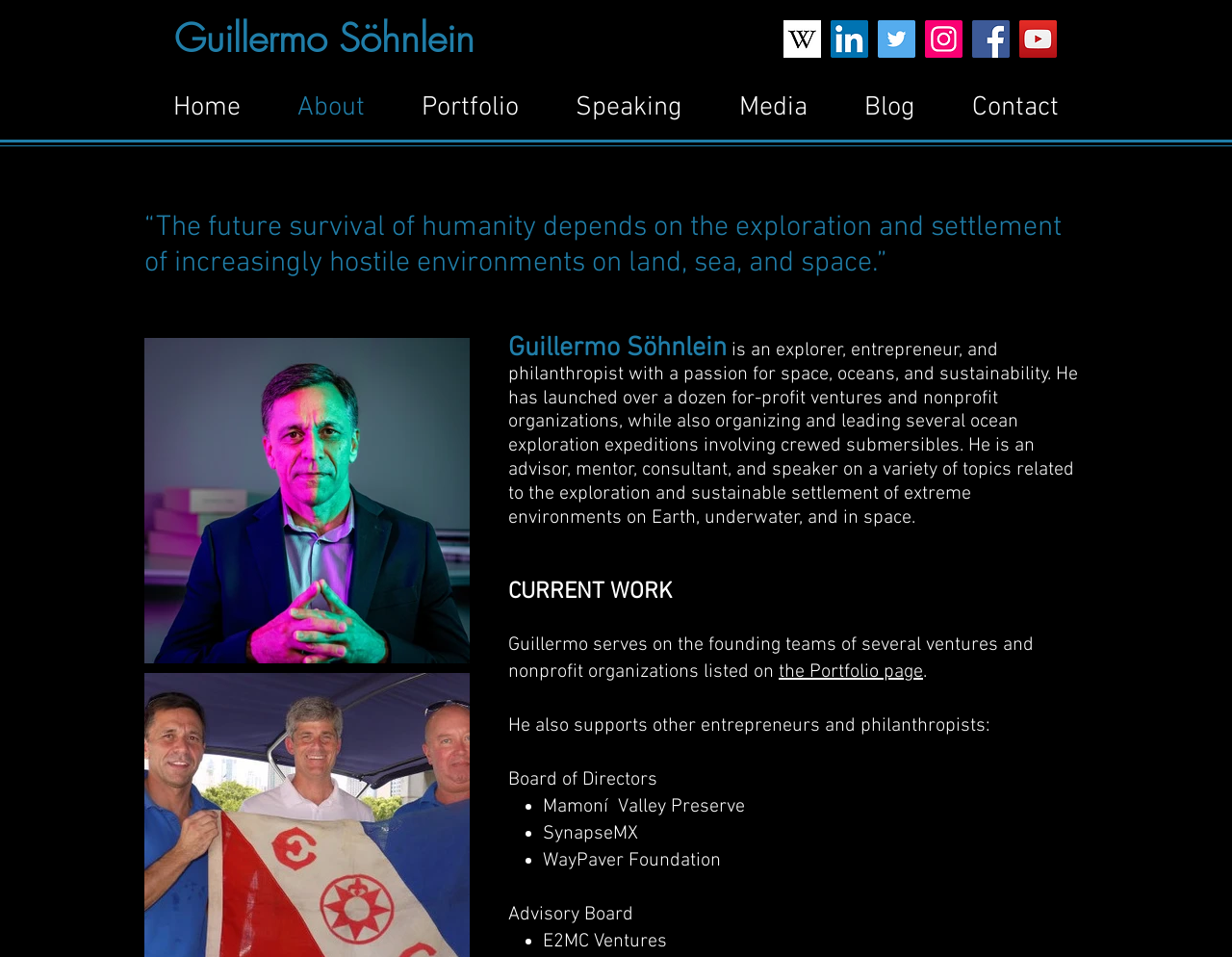Please locate the bounding box coordinates of the element's region that needs to be clicked to follow the instruction: "Click on the Wikipedia link". The bounding box coordinates should be provided as four float numbers between 0 and 1, i.e., [left, top, right, bottom].

[0.636, 0.021, 0.666, 0.06]